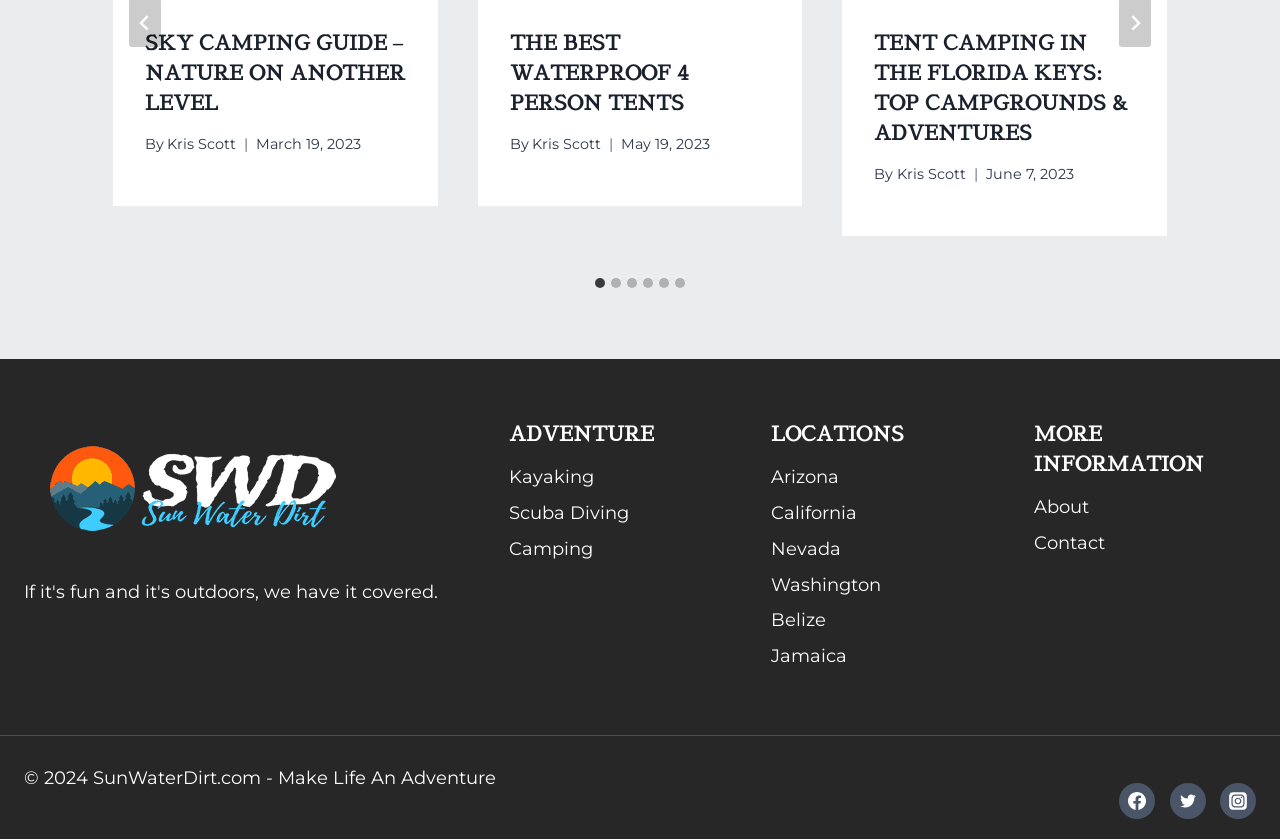How many articles are featured on the homepage?
Please respond to the question with a detailed and well-explained answer.

I counted the number of article headings on the homepage, which are 'SKY CAMPING GUIDE – NATURE ON ANOTHER LEVEL', 'THE BEST WATERPROOF 4 PERSON TENTS', and 'TENT CAMPING IN THE FLORIDA KEYS: TOP CAMPGROUNDS & ADVENTURES'. There are three article headings in total.